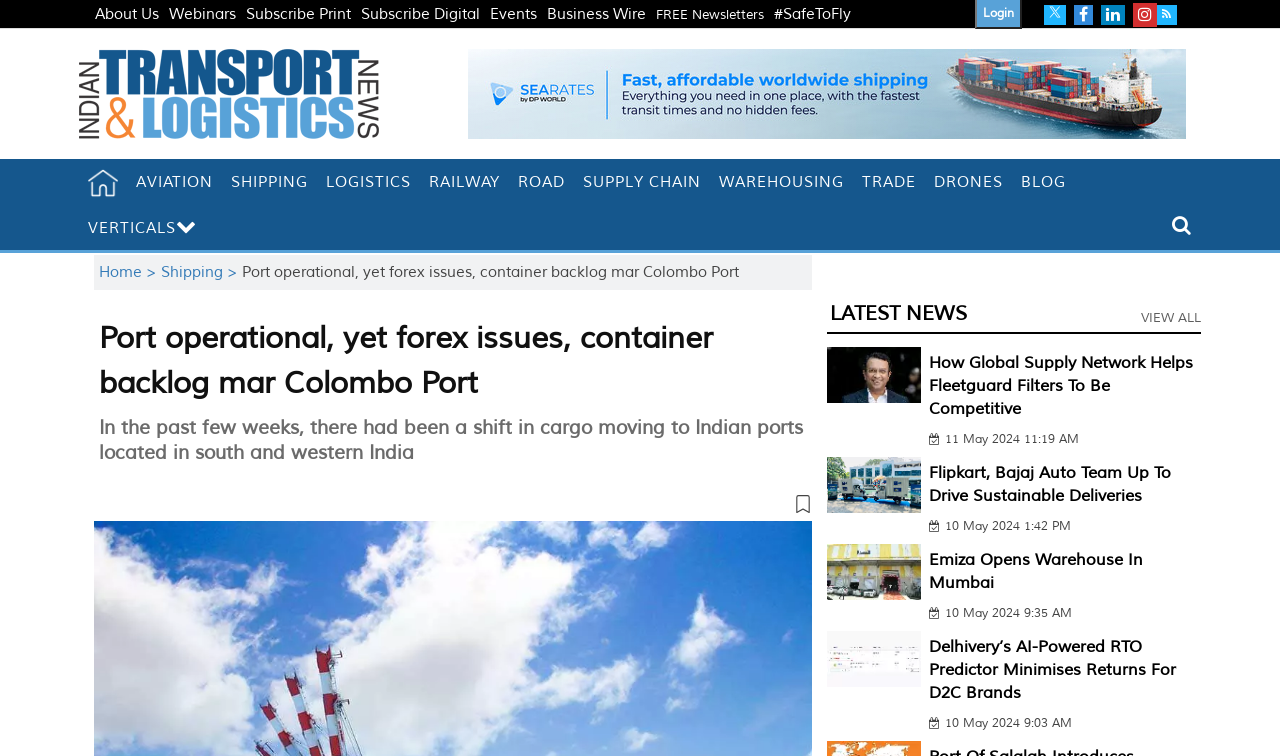Please locate and retrieve the main header text of the webpage.

Port operational, yet forex issues, container backlog mar Colombo Port